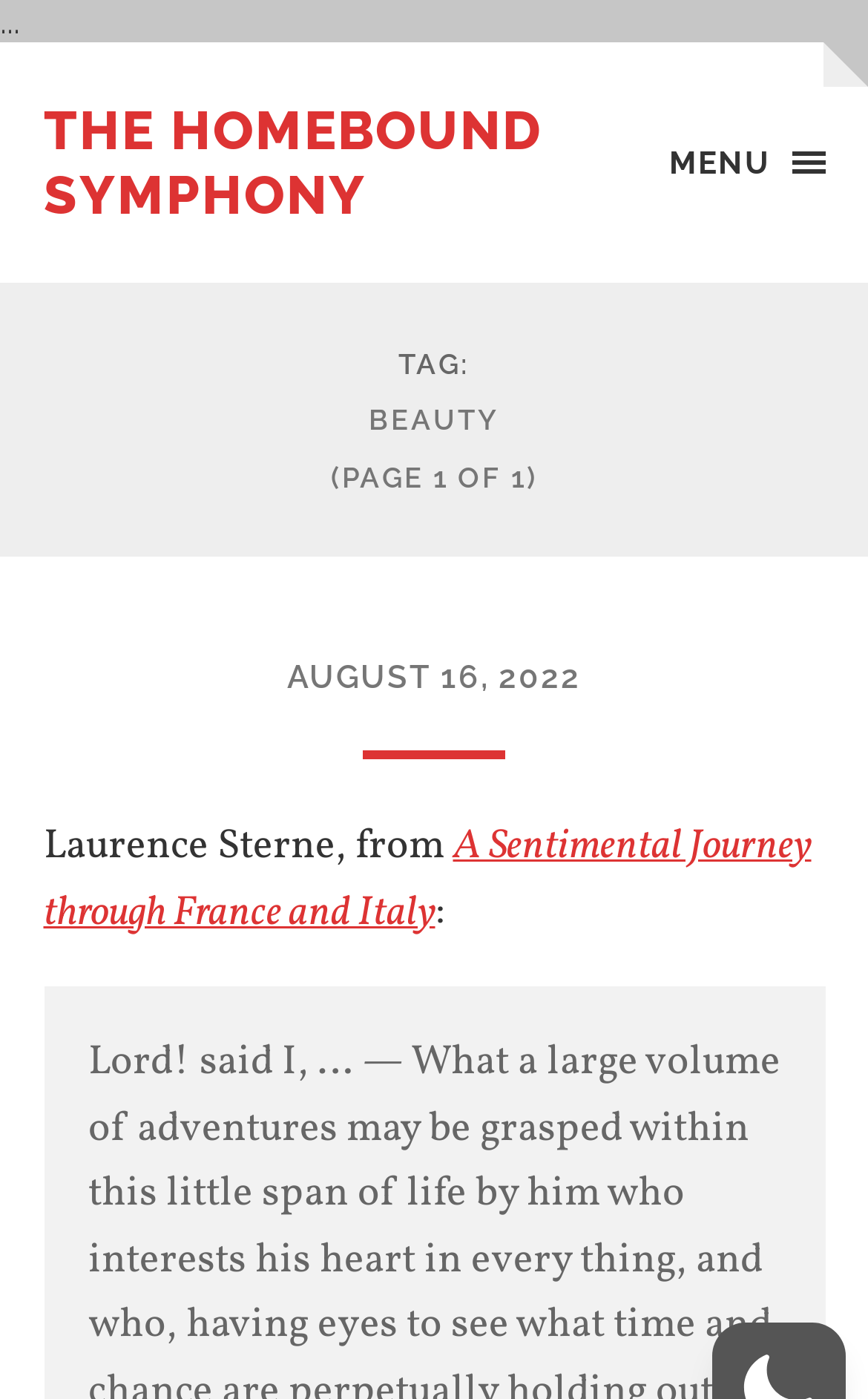What is the date mentioned in the article?
Answer the question with a single word or phrase by looking at the picture.

AUGUST 16, 2022